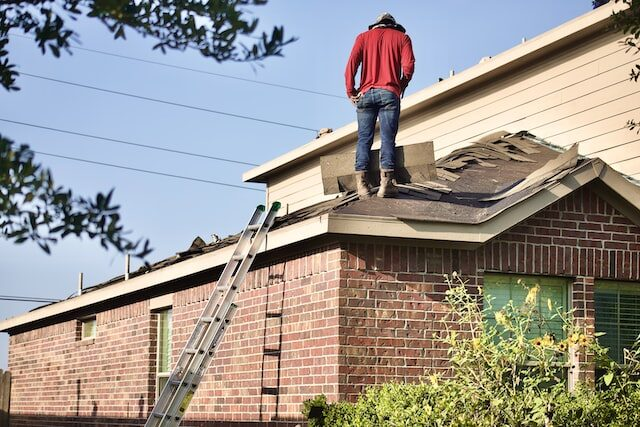Elaborate on the elements present in the image.

The image depicts a roofing contractor standing on the sloped roof of a residential building, carefully inspecting or possibly working on the roofing materials. Wearing a red sweatshirt and blue jeans, the individual demonstrates a focused posture, likely assessing the condition of the roof or preparing for repairs. A sturdy ladder is positioned against the side of the house, providing access to the roof, emphasizing the importance of safety in roofing work. The background showcases a clear blue sky, which contrasts with the earthy tones of the brick exterior and the greenery surrounding the house, highlighting a typical residential setting for home renovations. This scene exemplifies the crucial hands-on work involved in maintaining and improving the structural integrity of a home, a key consideration when choosing the right roofing contractor.